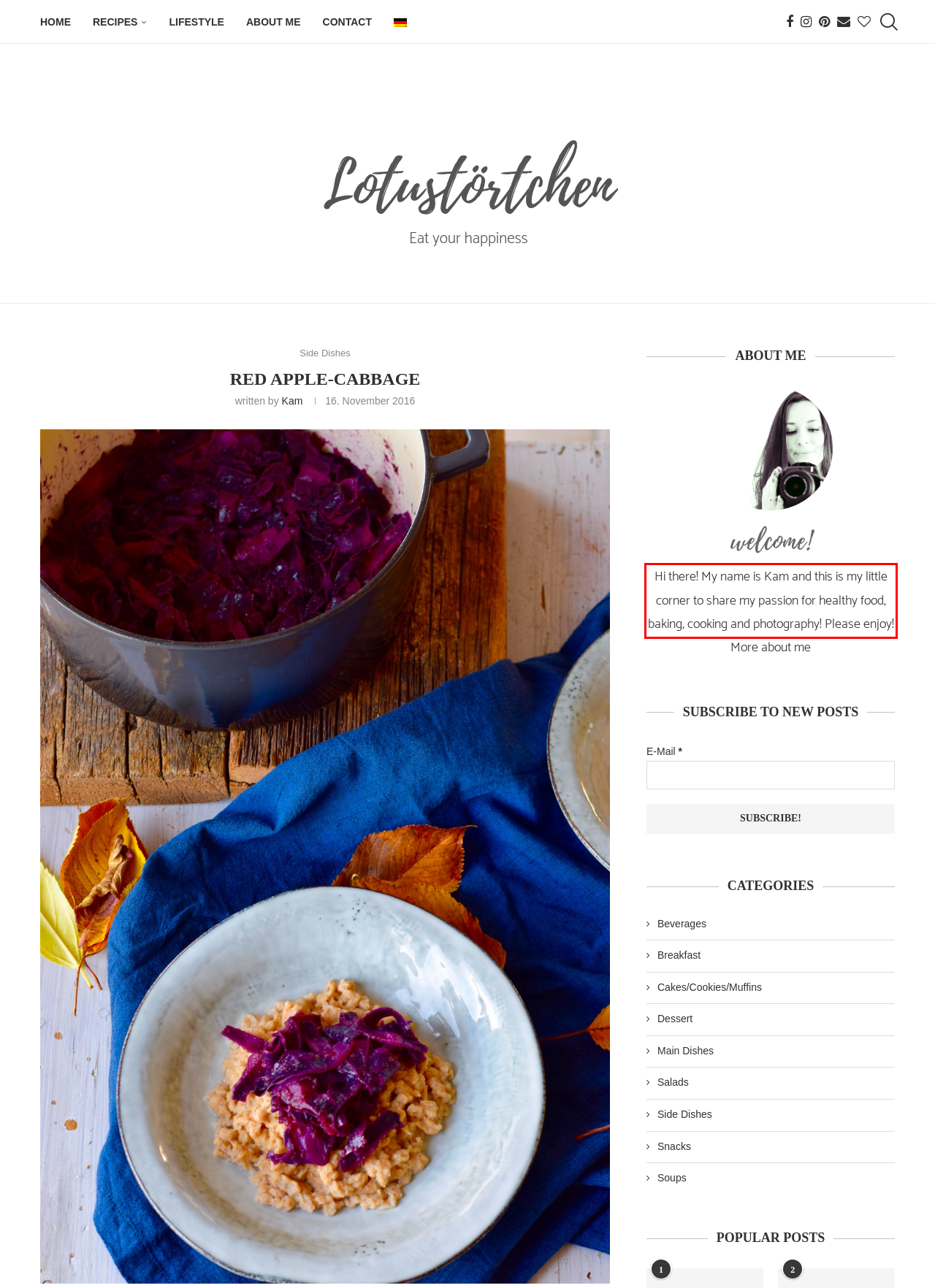Identify the text inside the red bounding box in the provided webpage screenshot and transcribe it.

Hi there! My name is Kam and this is my little corner to share my passion for healthy food, baking, cooking and photography! Please enjoy!